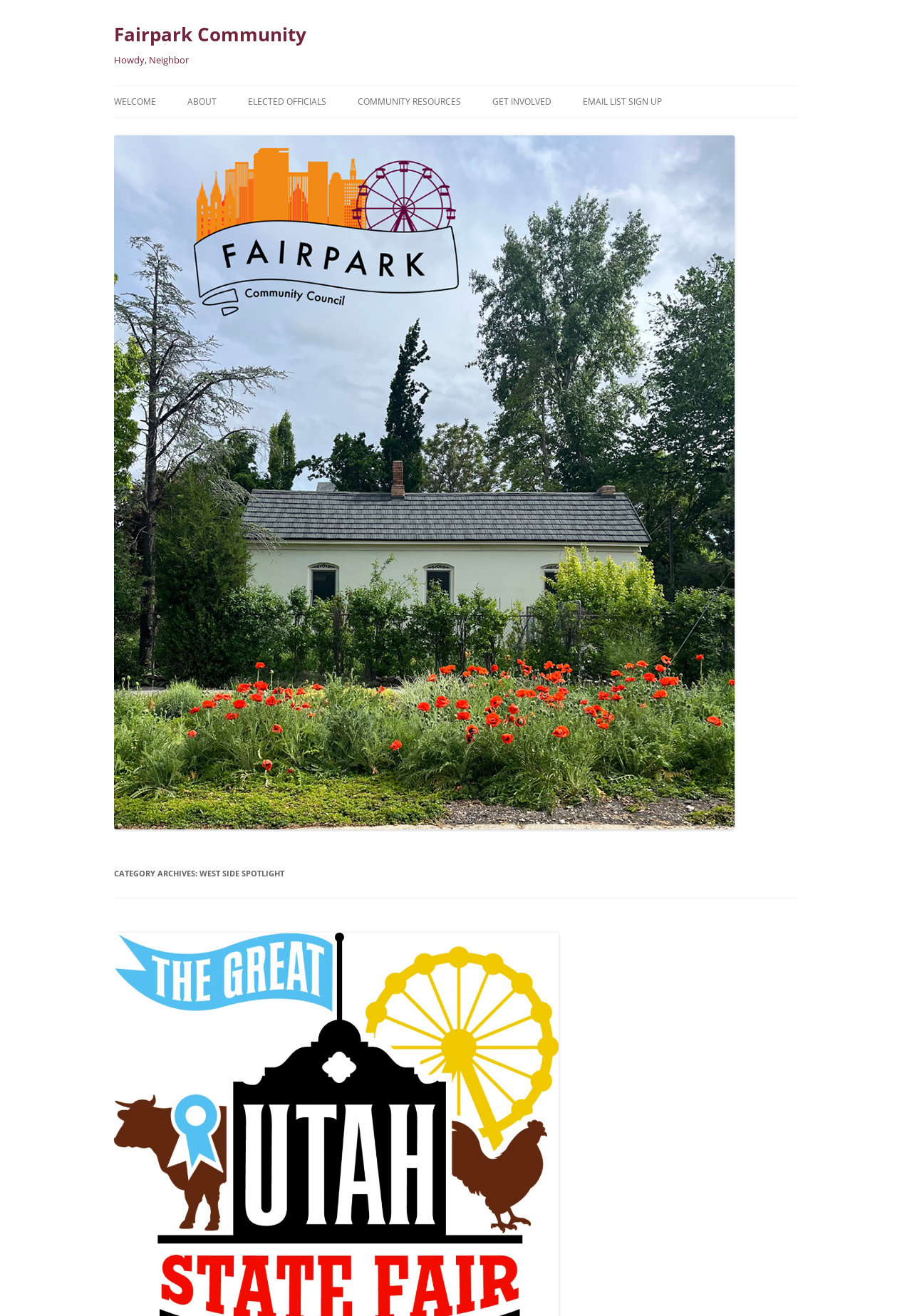What type of resources are listed under 'COMMUNITY RESOURCES'?
Please provide a single word or phrase in response based on the screenshot.

Salt Lake City and County resources